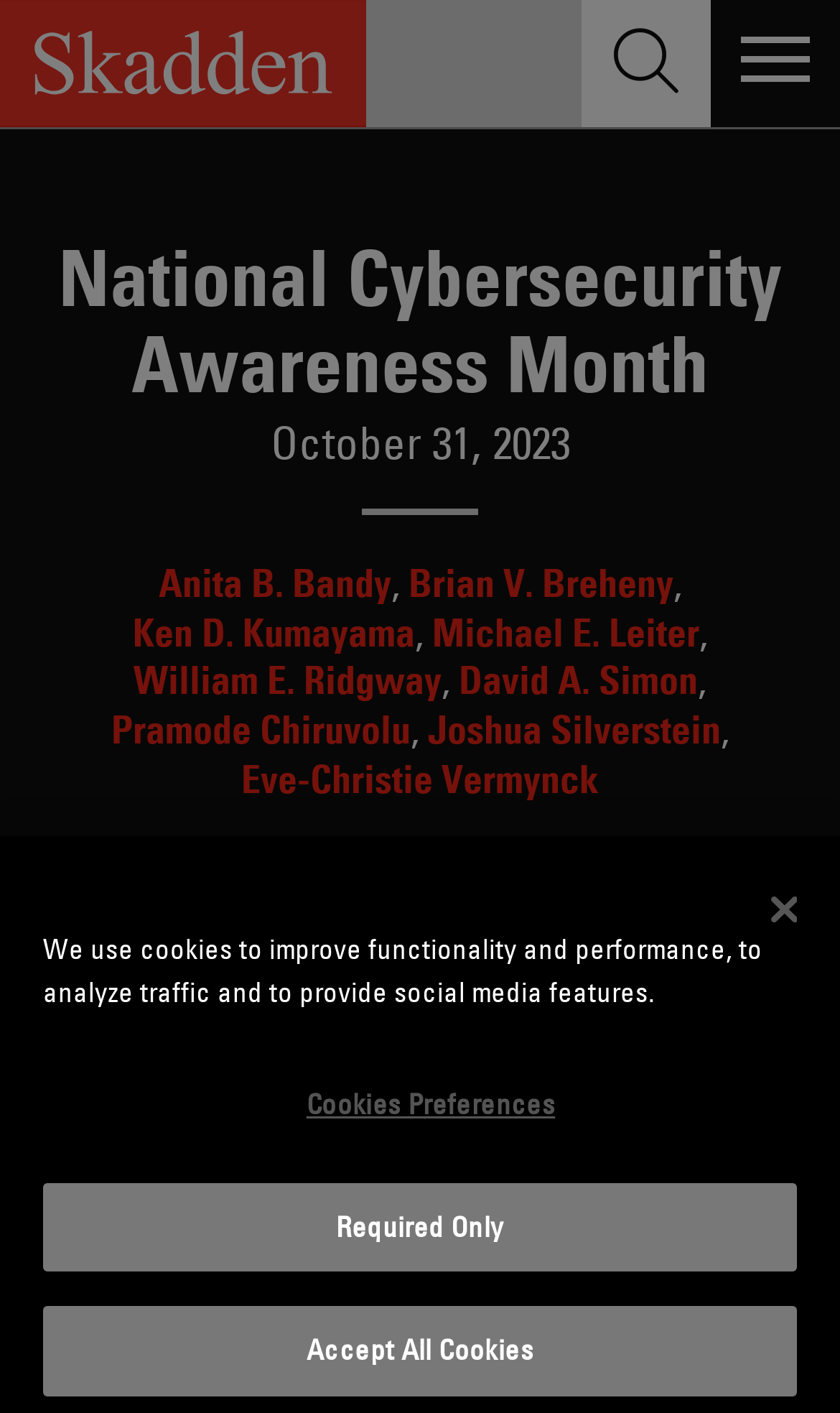Give a one-word or short-phrase answer to the following question: 
How many authors are listed on the webpage?

9